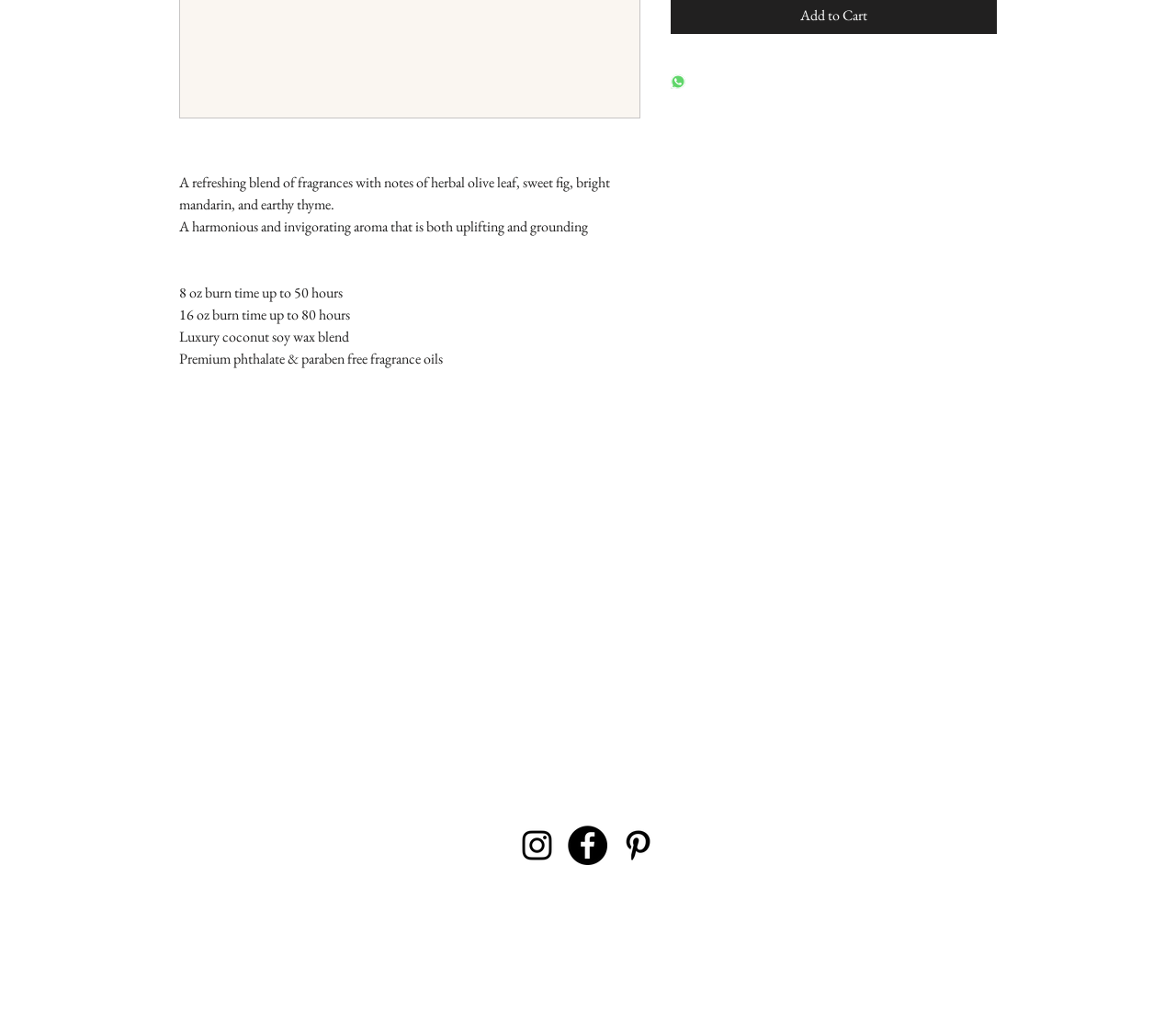Locate the UI element that matches the description Wix.com in the webpage screenshot. Return the bounding box coordinates in the format (top-left x, top-left y, bottom-right x, bottom-right y), with values ranging from 0 to 1.

[0.579, 0.885, 0.617, 0.901]